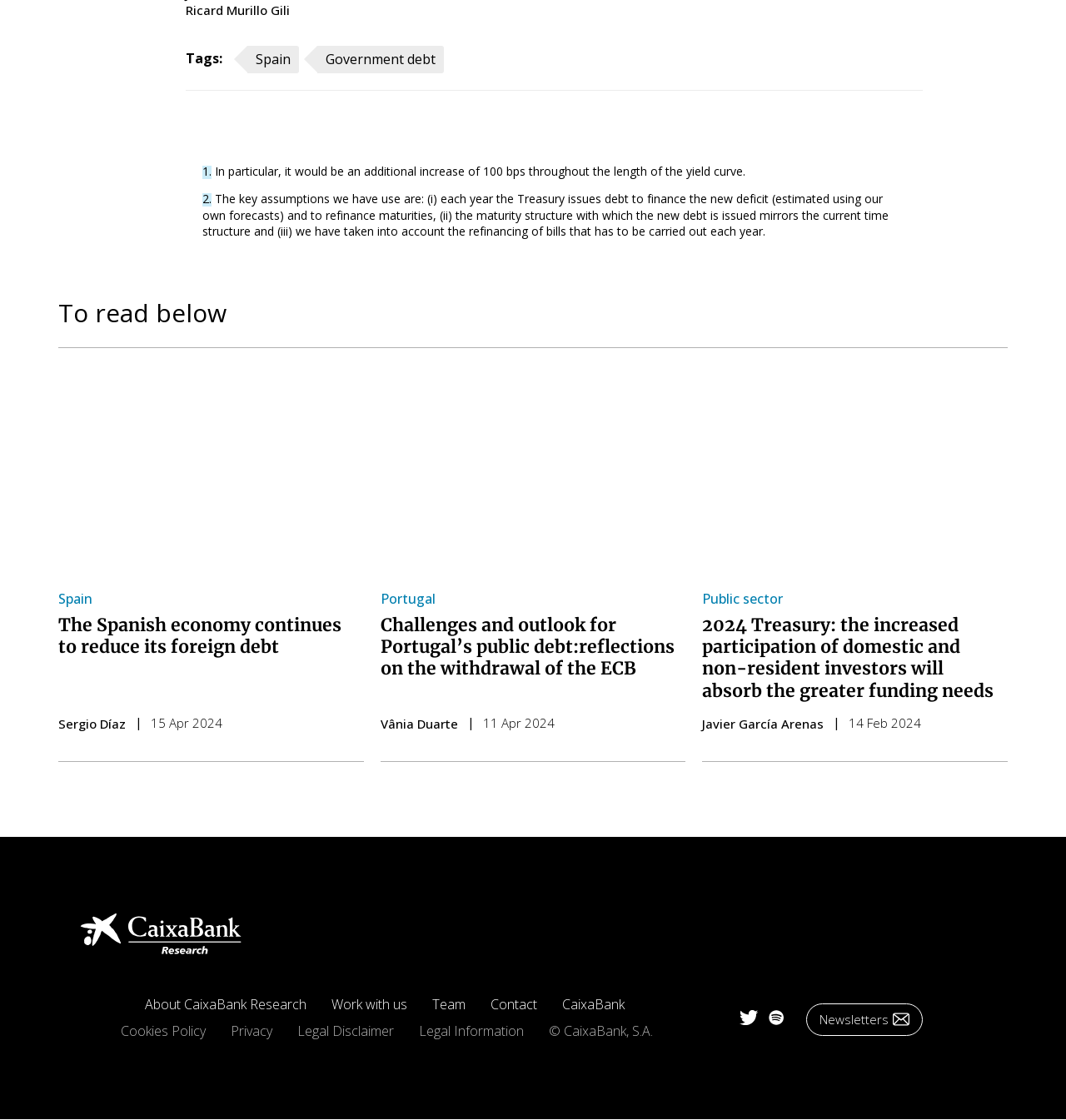What is the main topic of this webpage?
Please interpret the details in the image and answer the question thoroughly.

Based on the content of the webpage, it appears to be discussing various economic and financial topics, including government debt, public sector, and treasury. The webpage is divided into different sections, each focusing on a specific country or region, and provides analysis and insights on their economic situations.